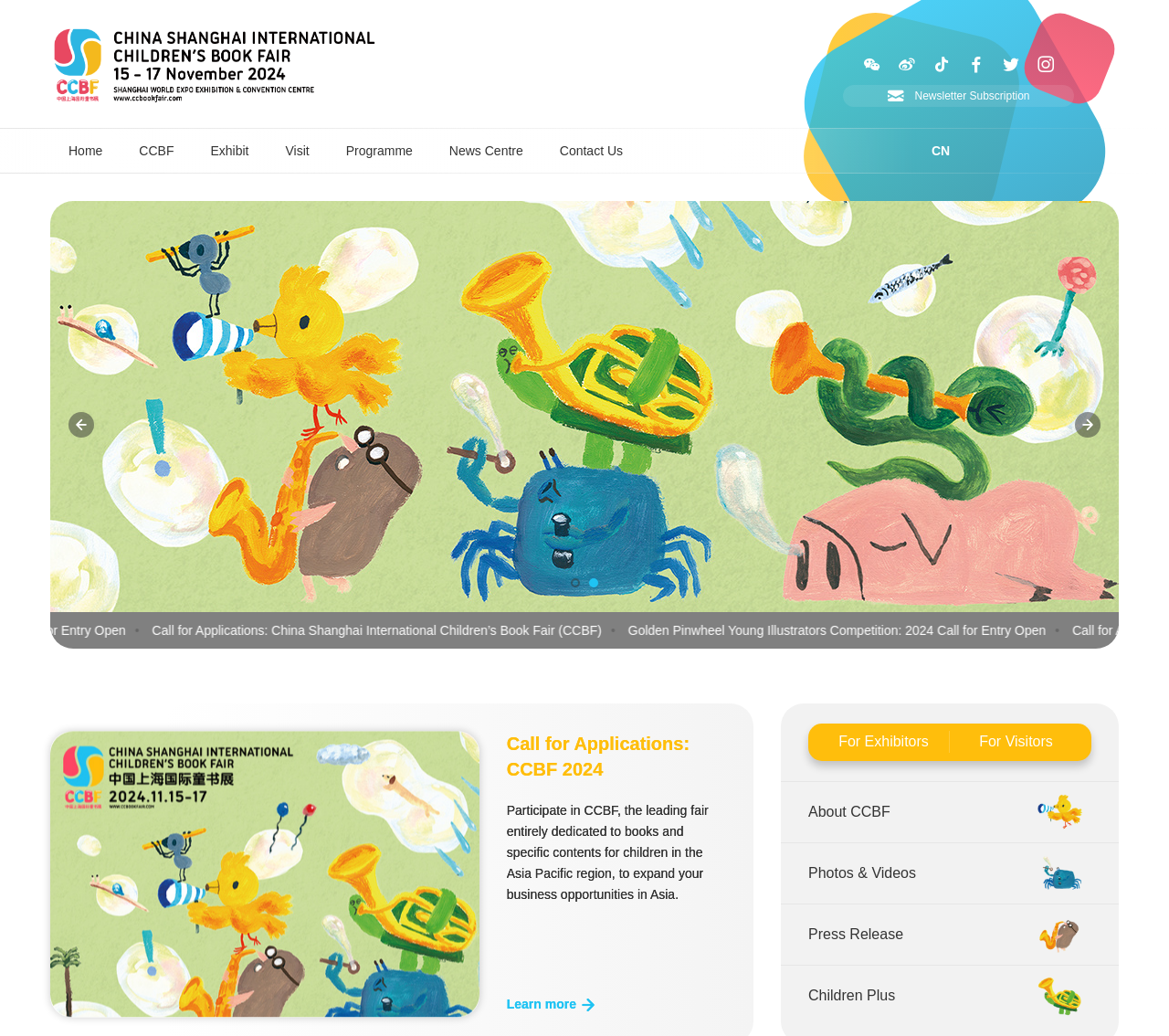How many sections are there for visitors? From the image, respond with a single word or brief phrase.

2